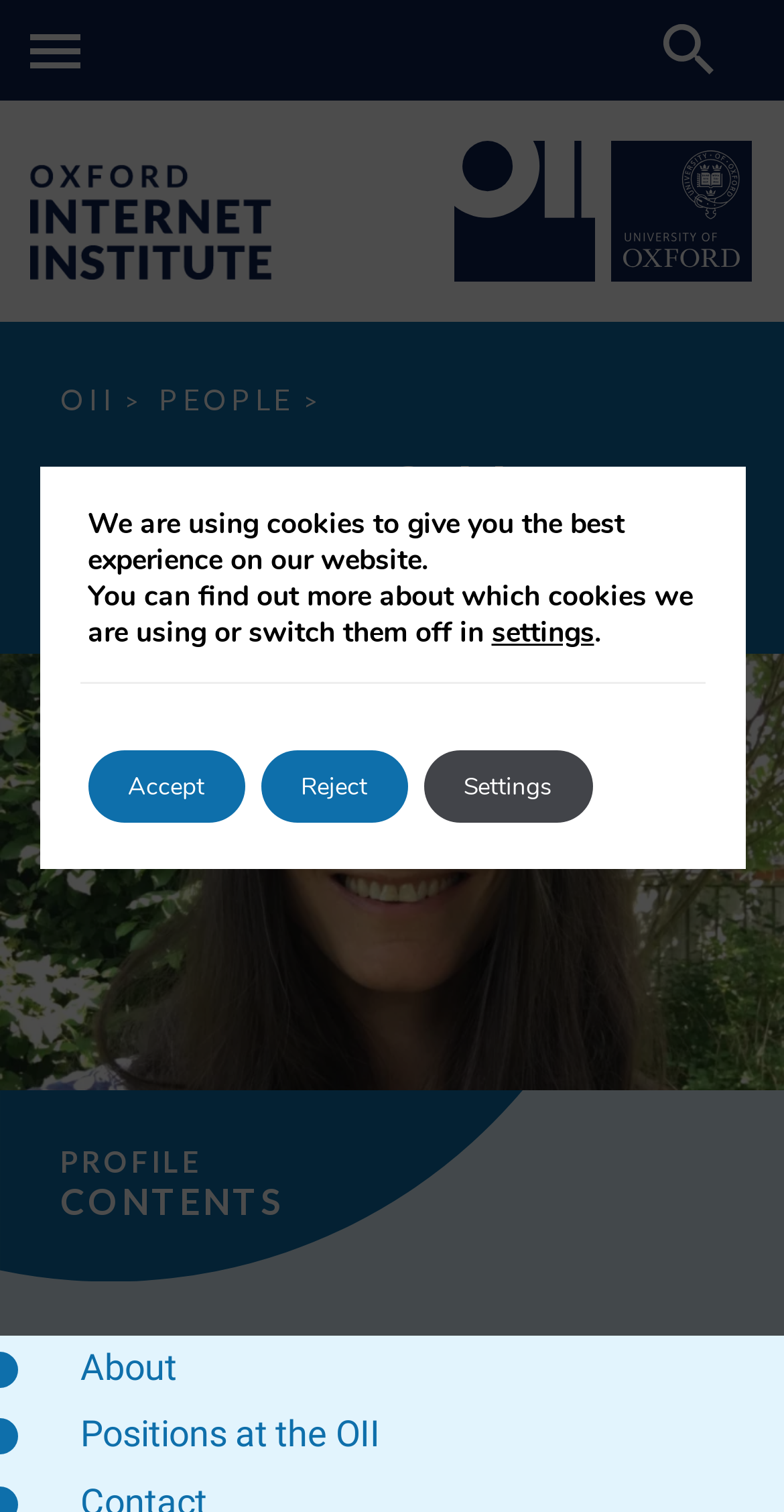Please determine the bounding box coordinates of the element's region to click in order to carry out the following instruction: "Click the mobile menu button". The coordinates should be four float numbers between 0 and 1, i.e., [left, top, right, bottom].

[0.038, 0.016, 0.115, 0.056]